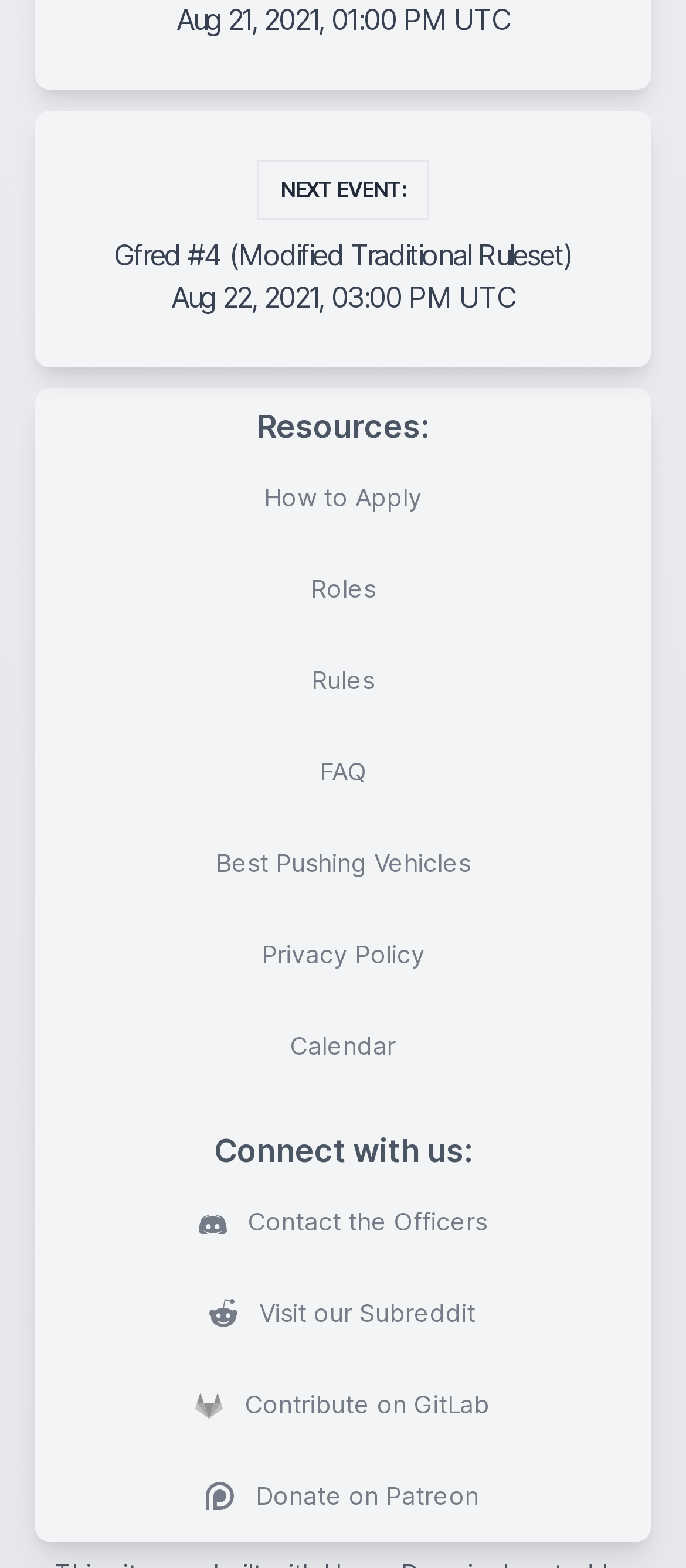Provide the bounding box coordinates for the area that should be clicked to complete the instruction: "Click the 'GHI Electronics' Forums' link".

None